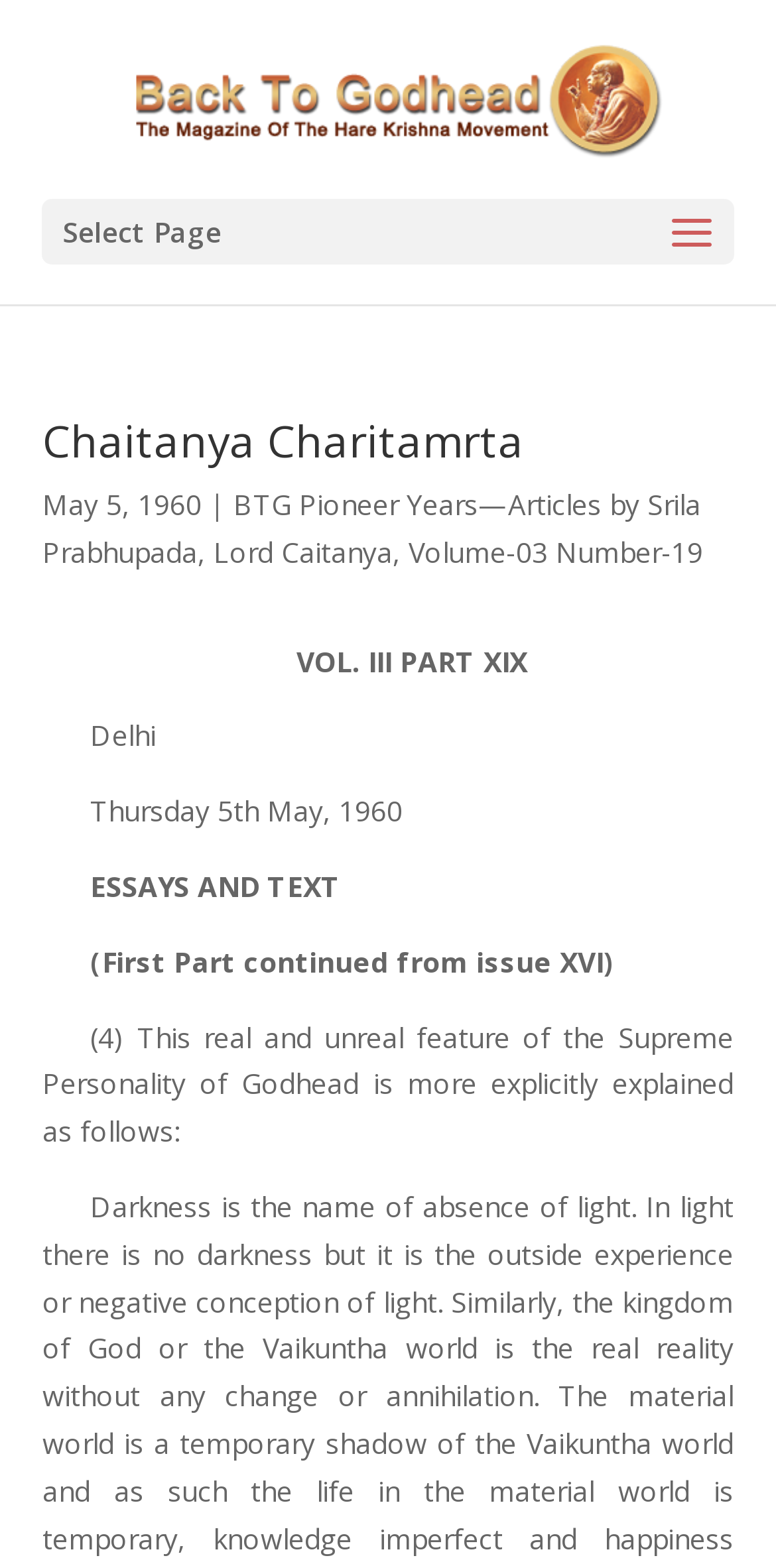Please analyze the image and give a detailed answer to the question:
What is the date of the article?

The date of the article can be found by looking at the text 'May 5, 1960' which is located below the title 'Chaitanya Charitamrta'.